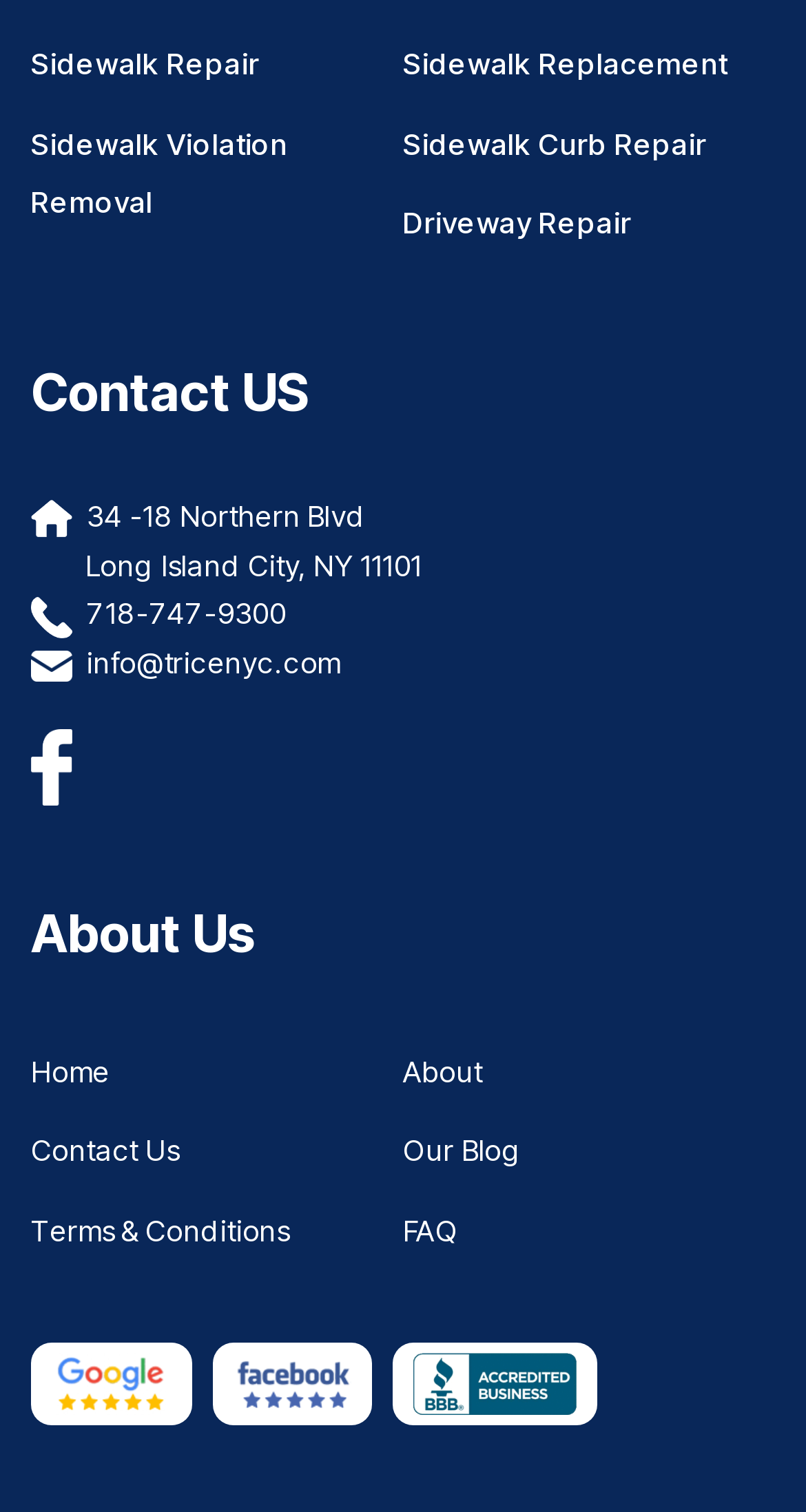Using floating point numbers between 0 and 1, provide the bounding box coordinates in the format (top-left x, top-left y, bottom-right x, bottom-right y). Locate the UI element described here: About

[0.5, 0.696, 0.599, 0.72]